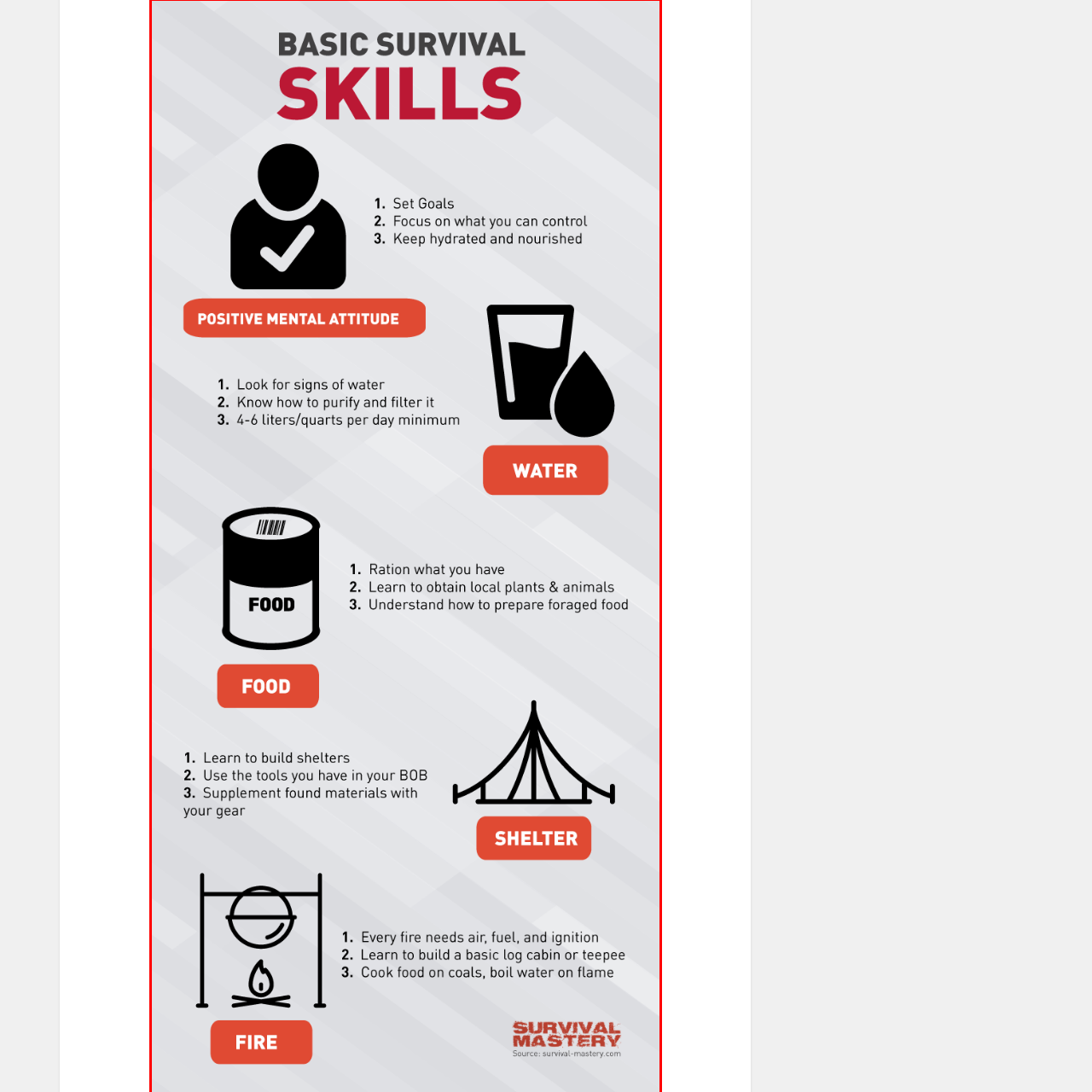Look at the image within the red outlined box, What are the three foundational principles of a Positive Mental Attitude? Provide a one-word or brief phrase answer.

Setting goals, concentrating on controllable factors, and staying hydrated and nourished